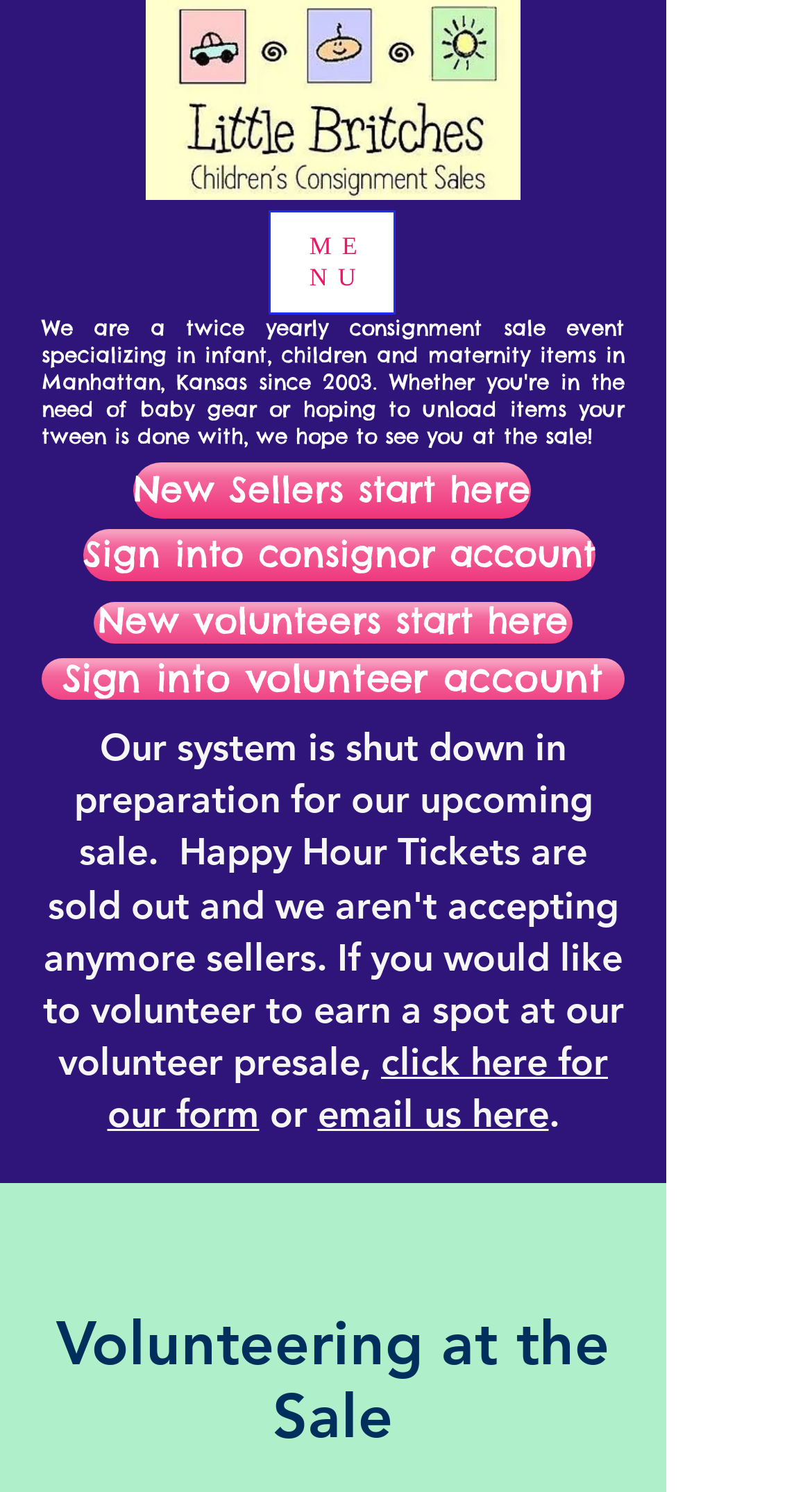Given the webpage screenshot, identify the bounding box of the UI element that matches this description: "email us here".

[0.391, 0.731, 0.676, 0.763]